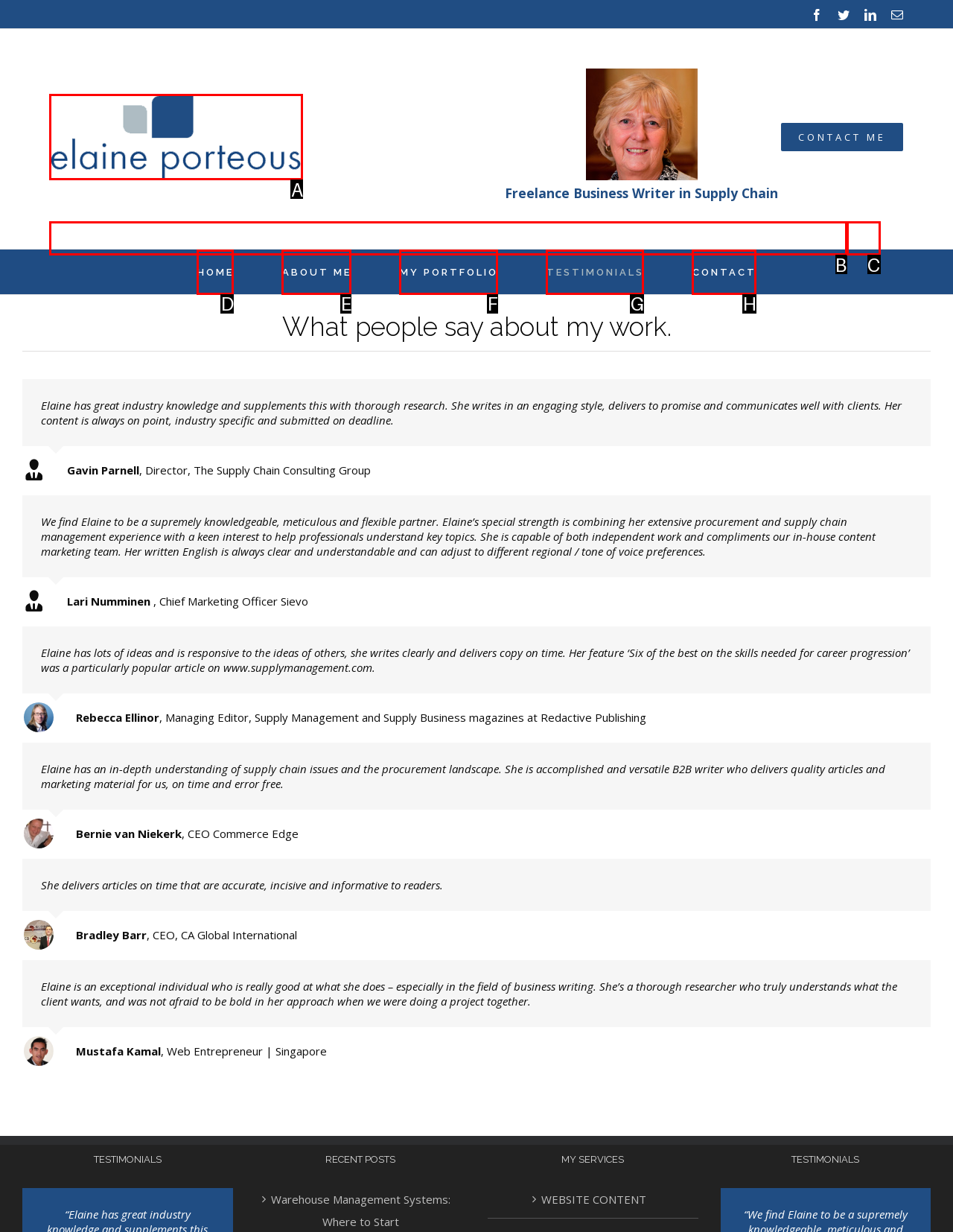Based on the given description: value="", determine which HTML element is the best match. Respond with the letter of the chosen option.

C